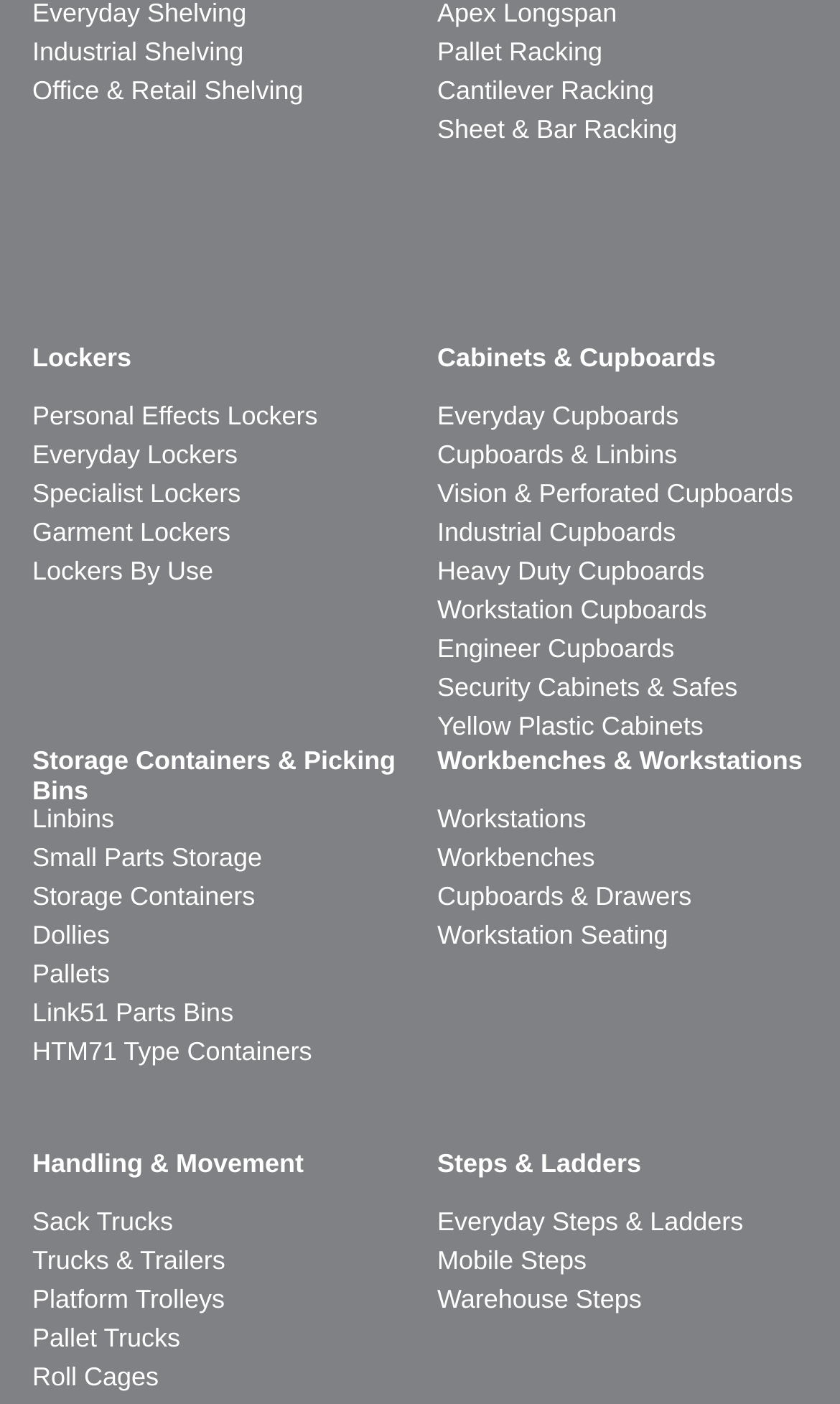Using the information shown in the image, answer the question with as much detail as possible: How many links are related to 'Workbenches & Workstations'?

I counted four links related to 'Workbenches & Workstations': Workstations, Workbenches, Cupboards & Drawers, and Workstation Seating.